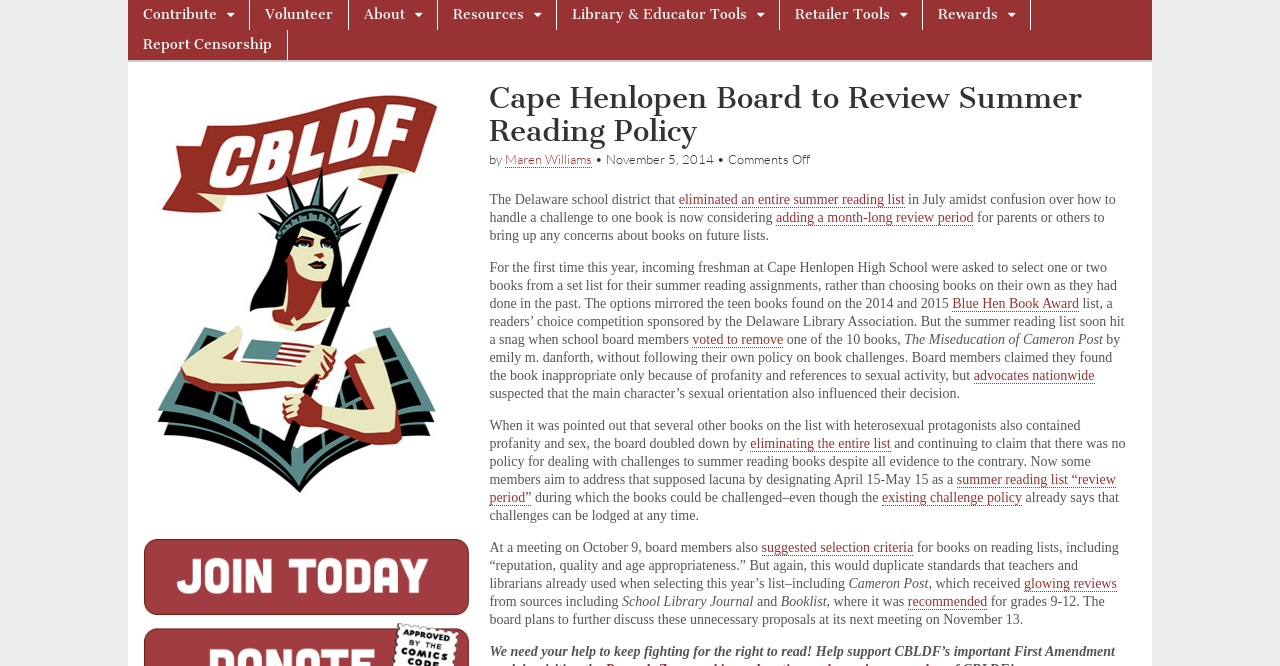Determine the bounding box coordinates of the element's region needed to click to follow the instruction: "Click on the 'Contribute' link". Provide these coordinates as four float numbers between 0 and 1, formatted as [left, top, right, bottom].

[0.1, 0.0, 0.195, 0.045]